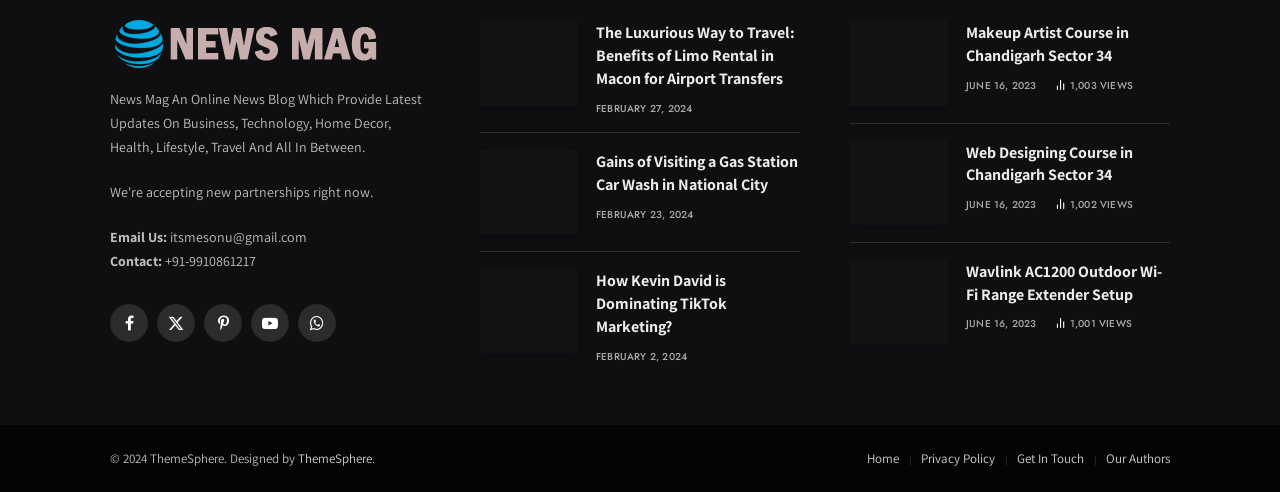How many social media links are there?
Look at the image and construct a detailed response to the question.

I counted the social media links by looking at the icons below the 'Contact:' section. There are five links: Facebook, Twitter, Pinterest, YouTube, and WhatsApp.